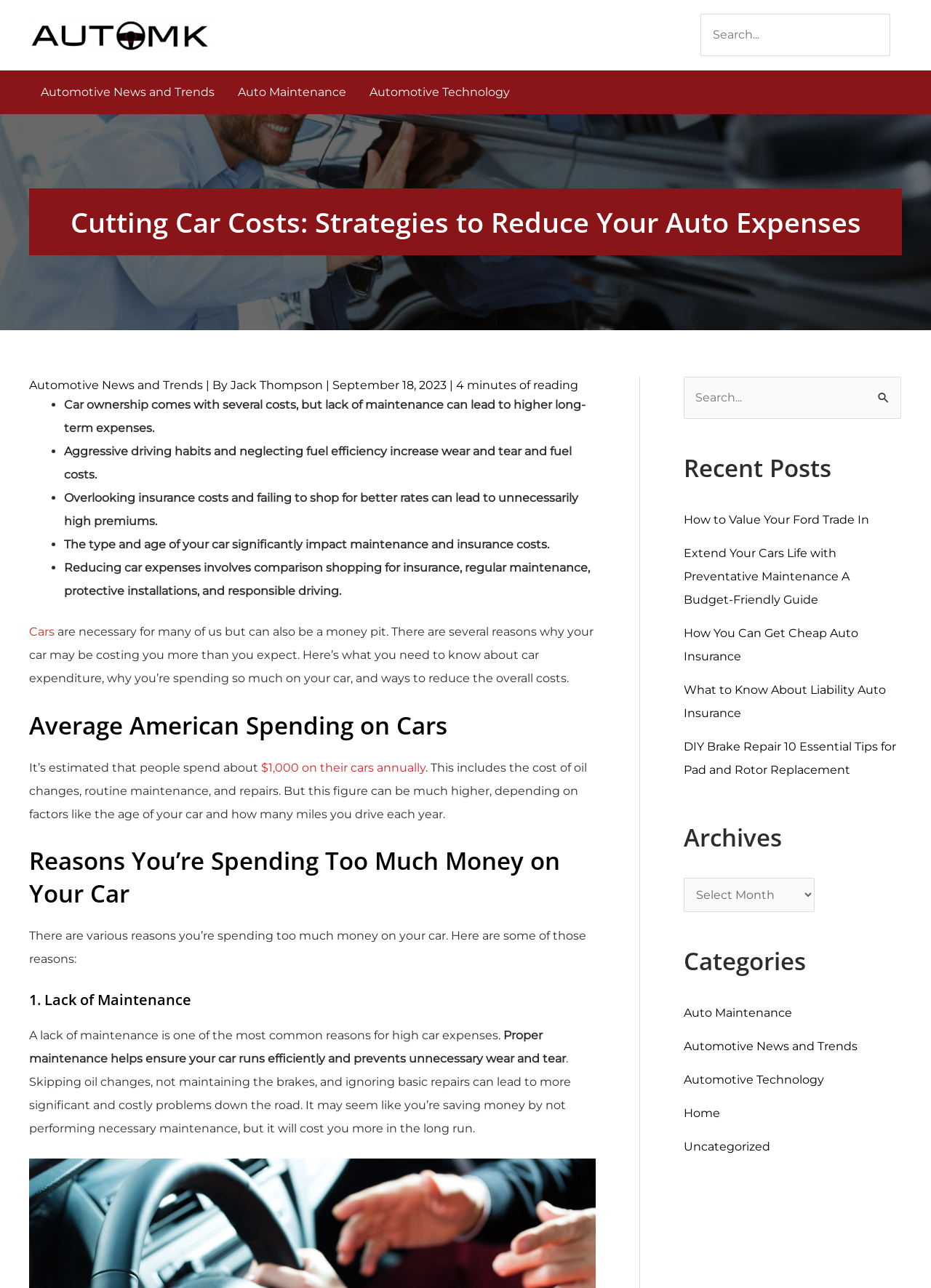Given the webpage screenshot and the description, determine the bounding box coordinates (top-left x, top-left y, bottom-right x, bottom-right y) that define the location of the UI element matching this description: Automotive Technology

[0.734, 0.833, 0.885, 0.844]